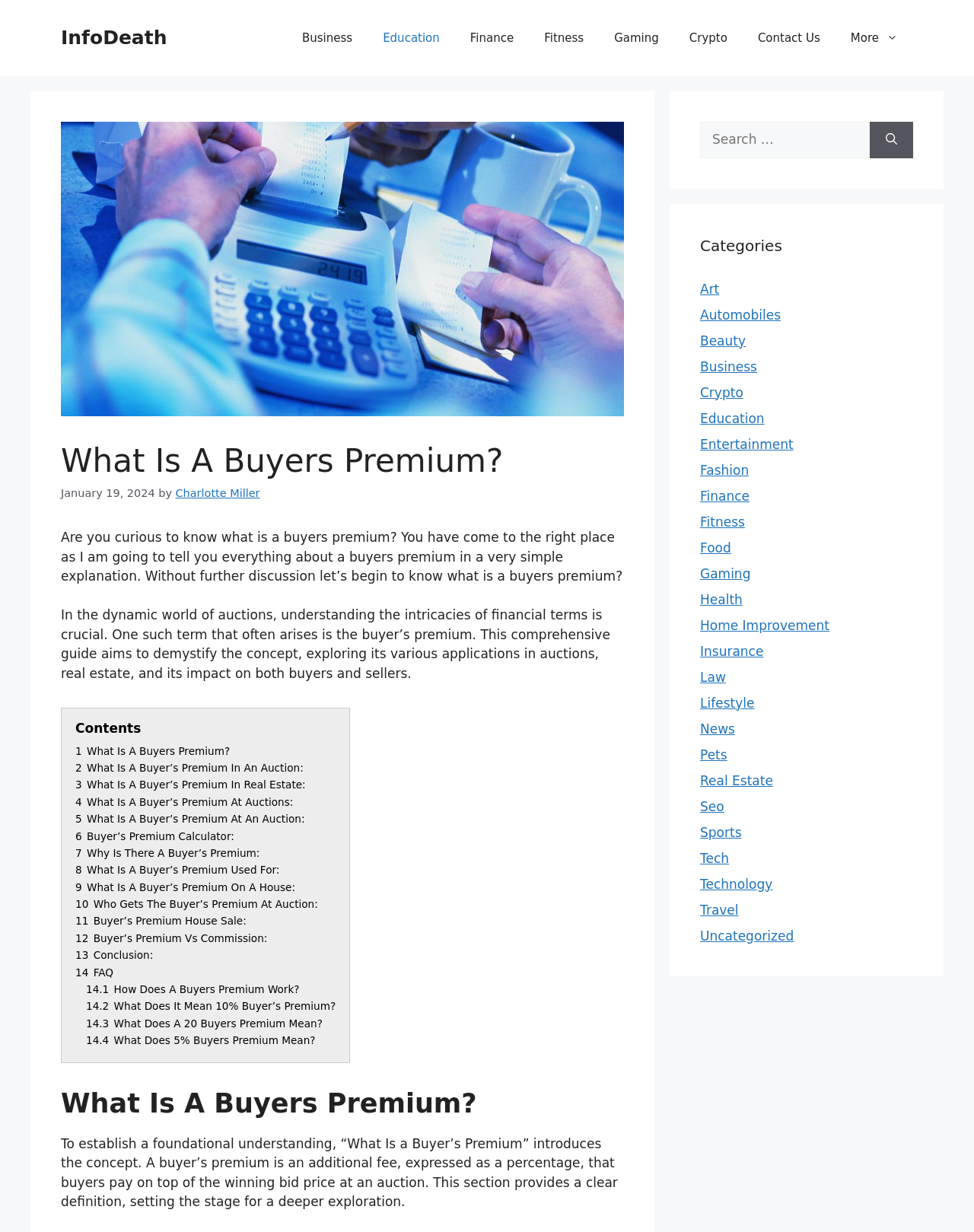What is the purpose of a buyer's premium?
Based on the content of the image, thoroughly explain and answer the question.

The purpose of a buyer's premium is to provide a clear definition of the concept, setting the stage for a deeper exploration of its various applications in auctions, real estate, and its impact on both buyers and sellers.